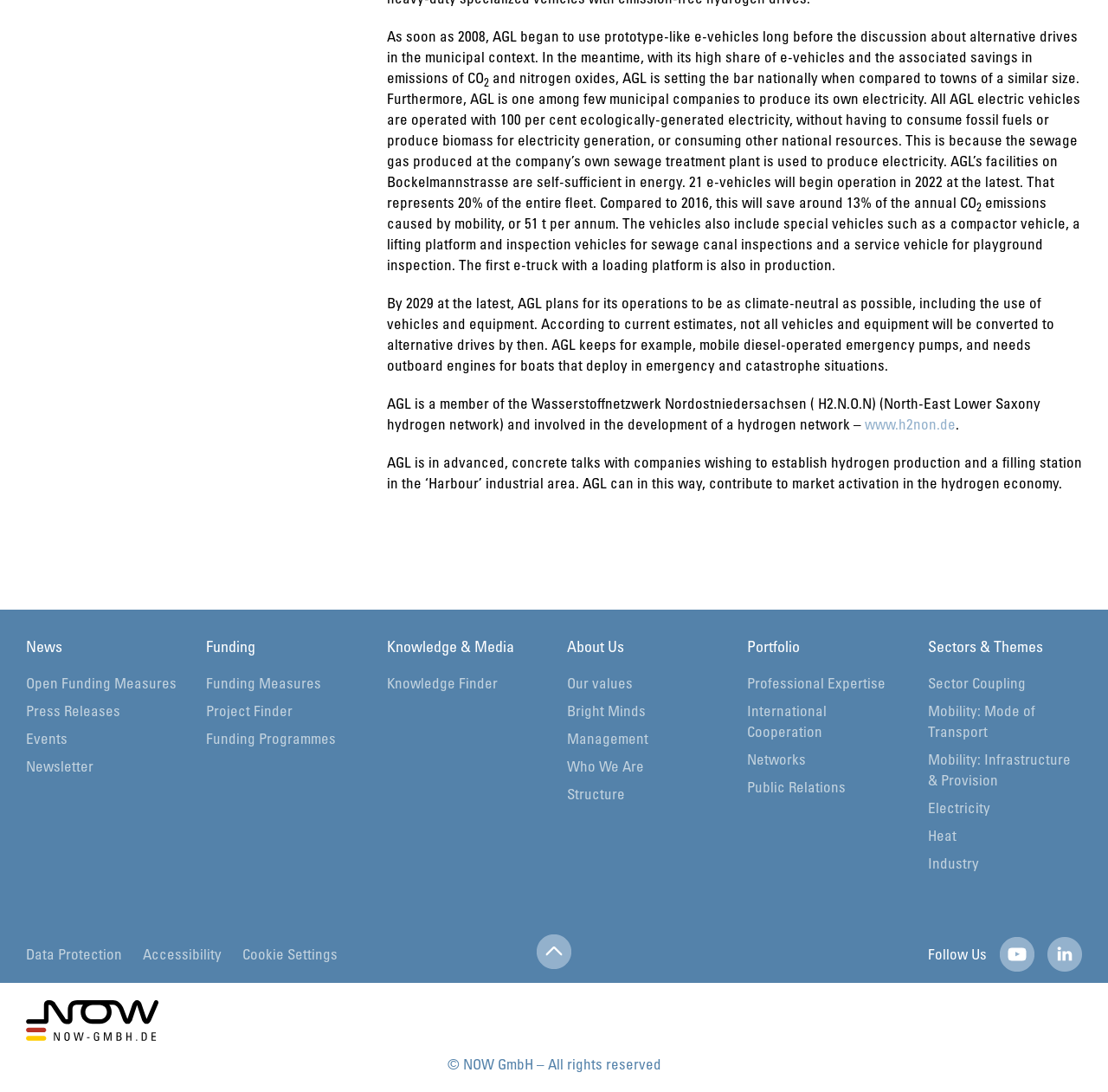Please find the bounding box coordinates of the clickable region needed to complete the following instruction: "Learn about AGL's values". The bounding box coordinates must consist of four float numbers between 0 and 1, i.e., [left, top, right, bottom].

[0.512, 0.617, 0.574, 0.634]